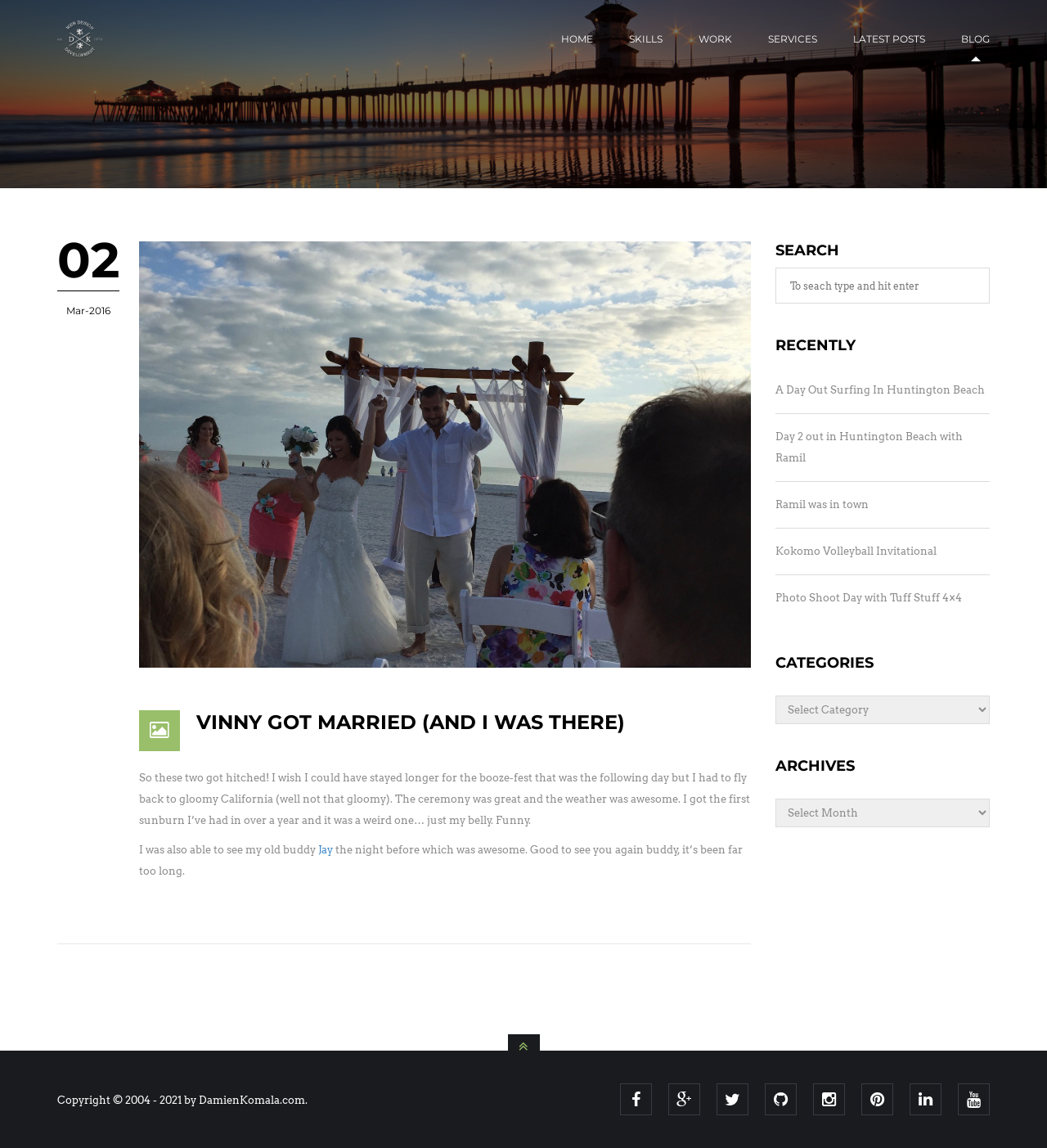Find the bounding box coordinates of the element to click in order to complete the given instruction: "go to homepage."

[0.536, 0.0, 0.566, 0.068]